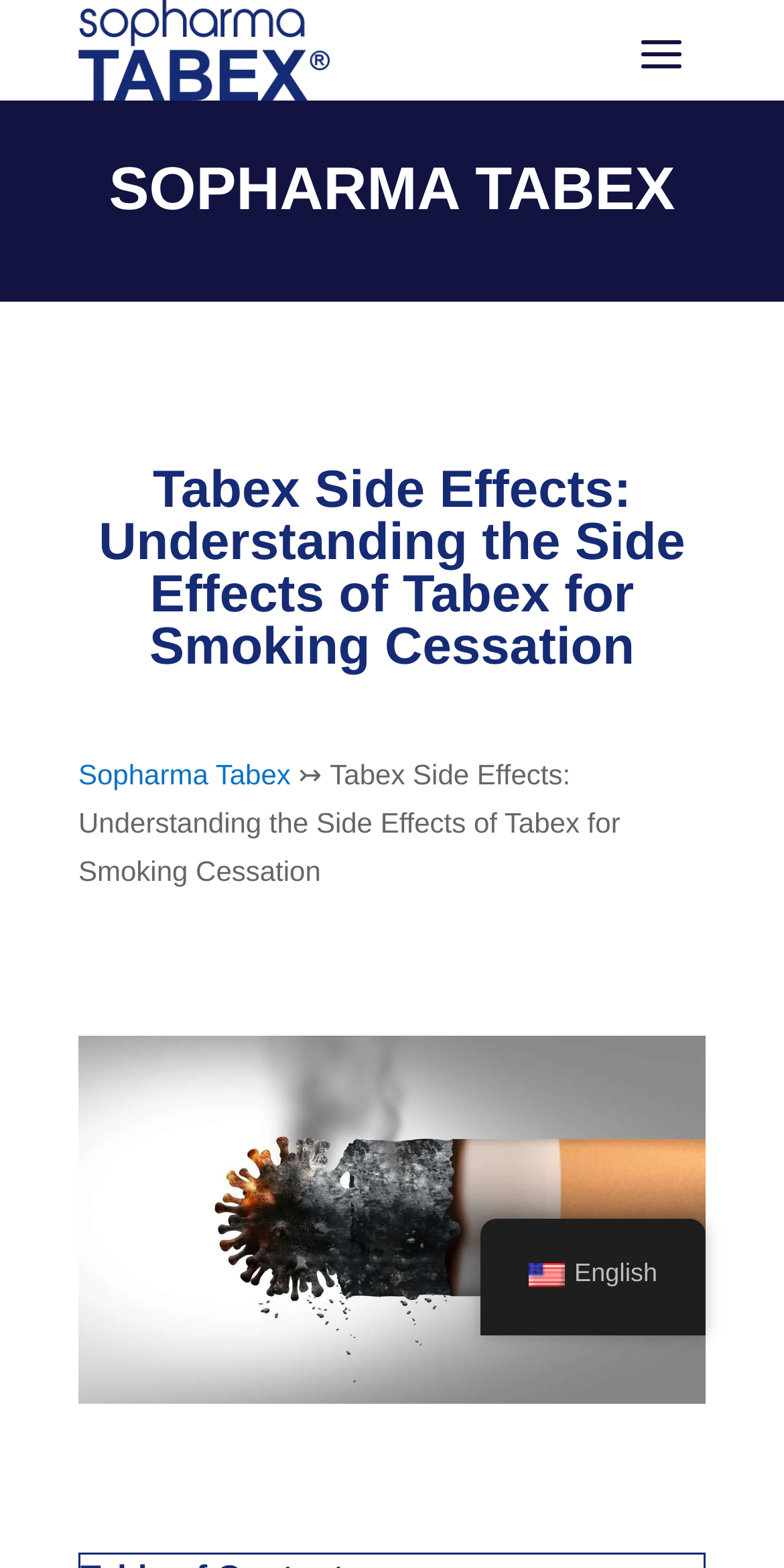Find and provide the bounding box coordinates for the UI element described here: "Sopharma Tabex". The coordinates should be given as four float numbers between 0 and 1: [left, top, right, bottom].

[0.1, 0.484, 0.371, 0.504]